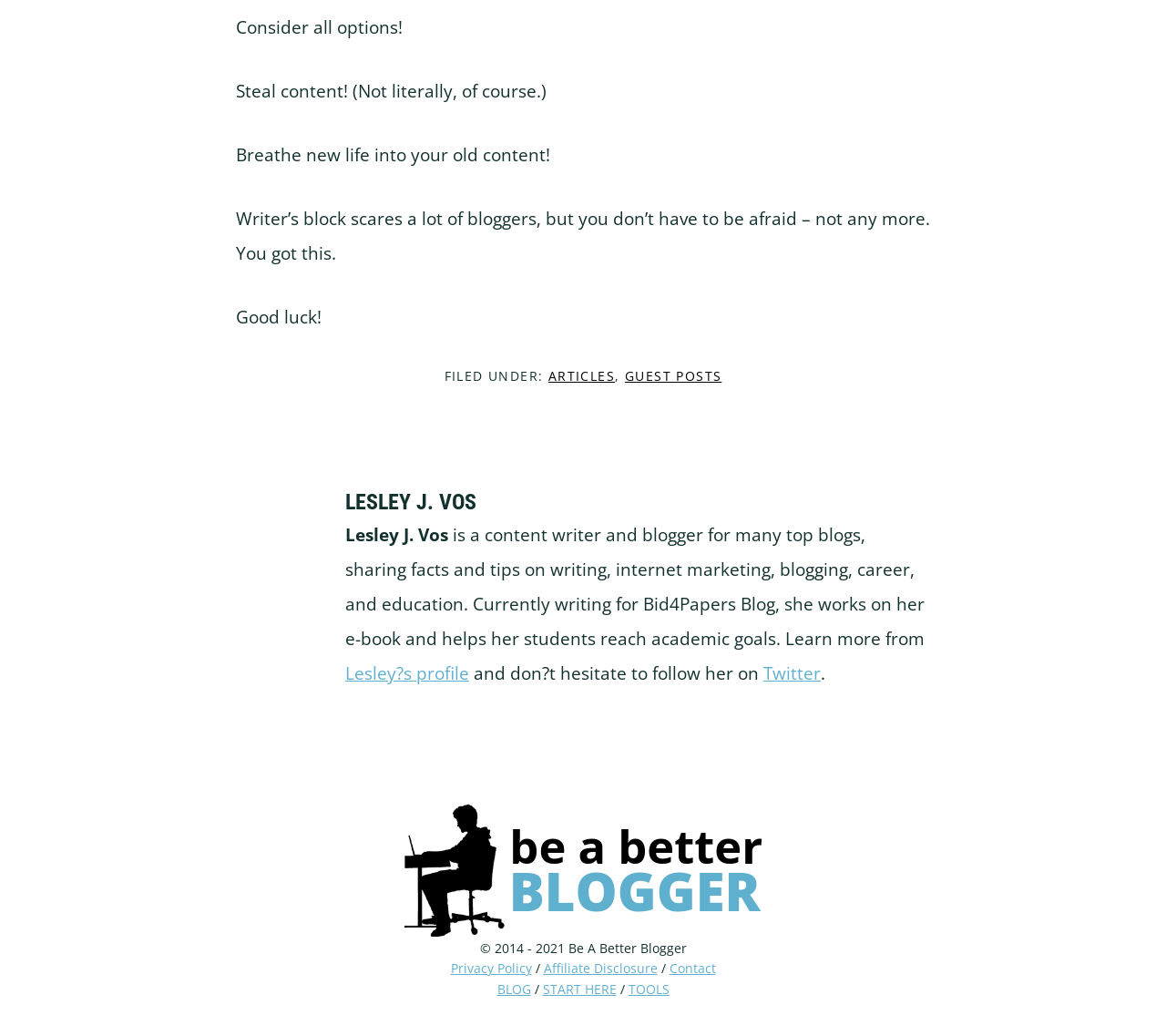Using floating point numbers between 0 and 1, provide the bounding box coordinates in the format (top-left x, top-left y, bottom-right x, bottom-right y). Locate the UI element described here: BLOG

[0.426, 0.946, 0.455, 0.963]